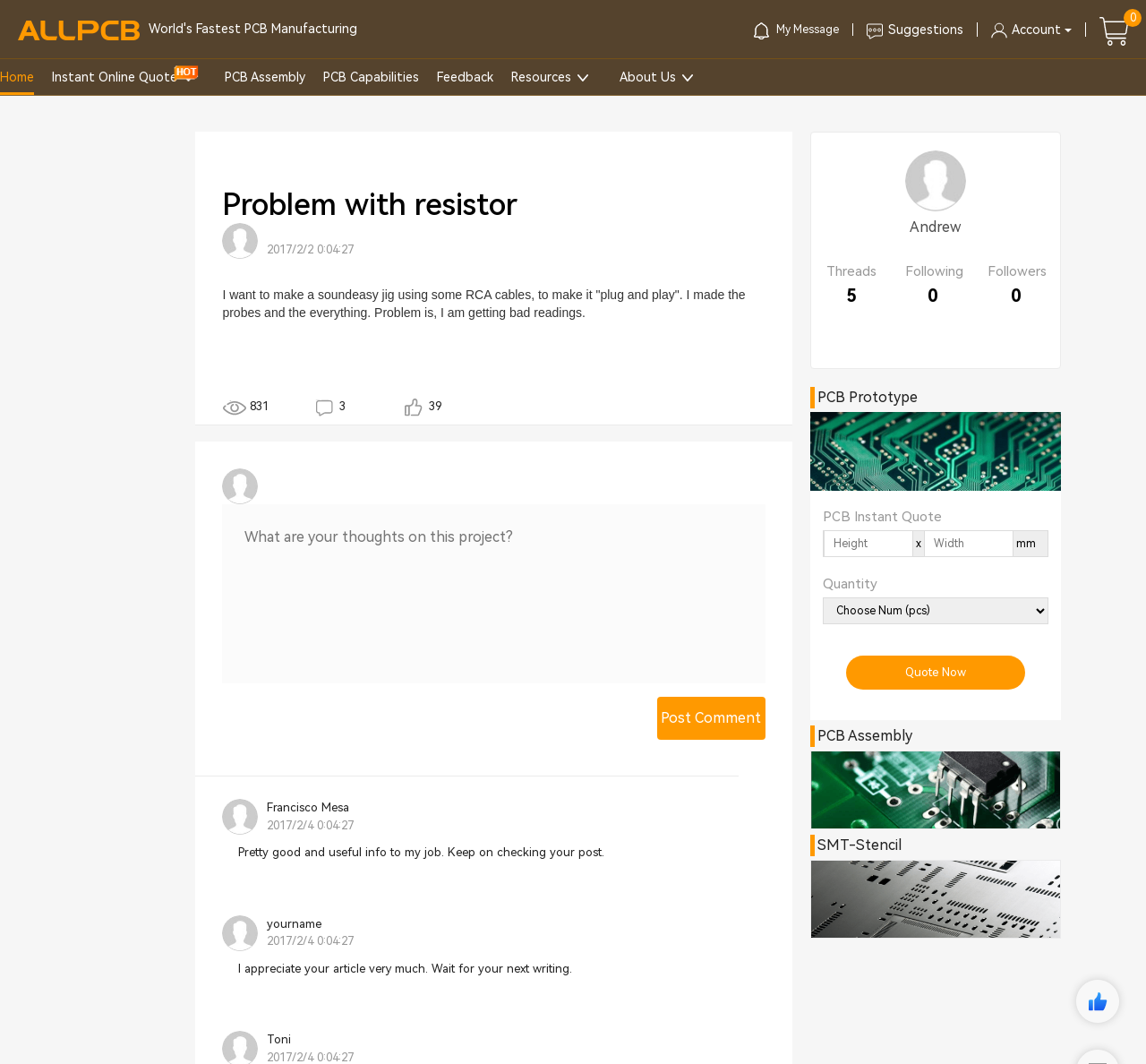How many links are there in the top navigation bar?
Using the visual information, respond with a single word or phrase.

7